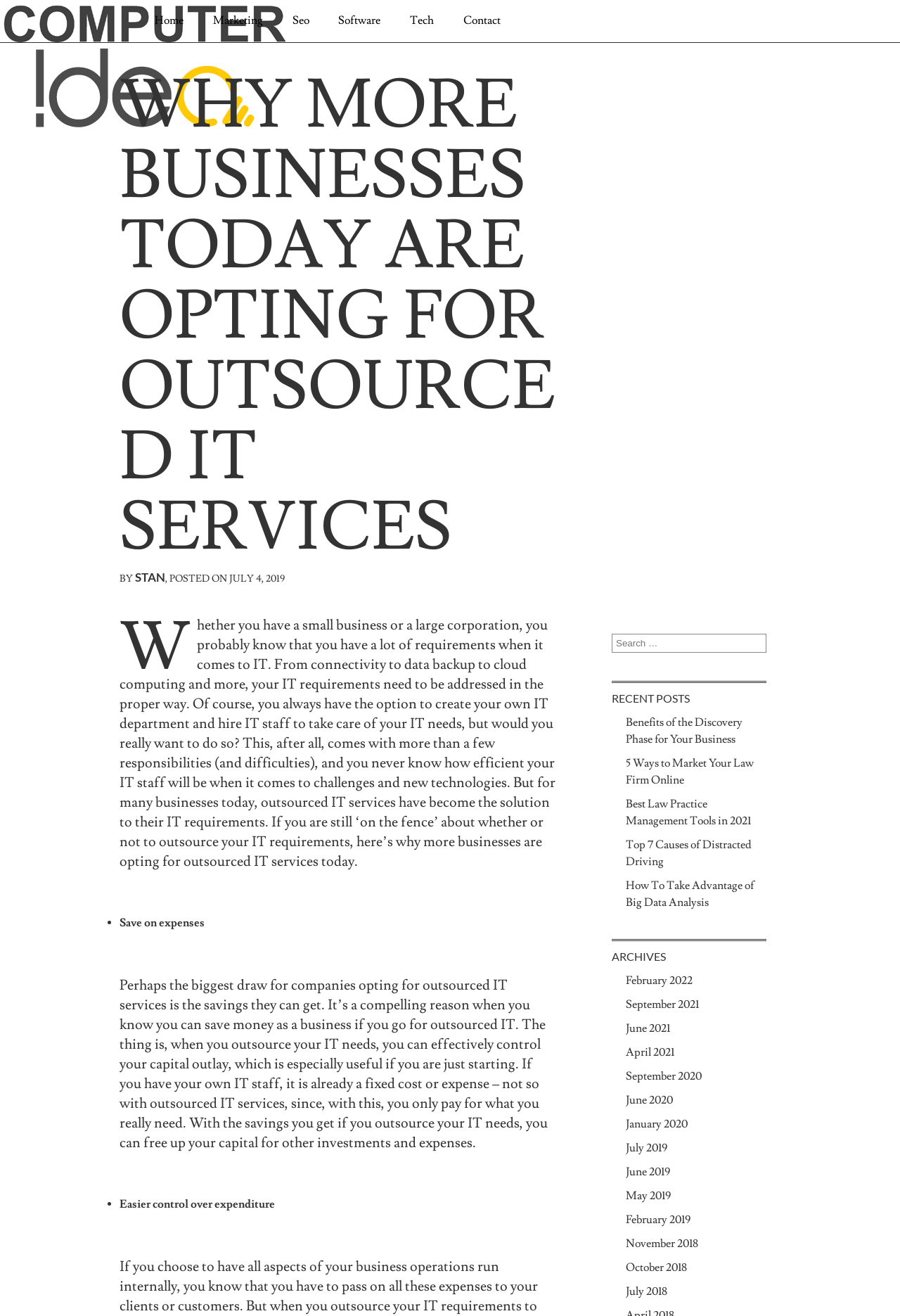Find the bounding box coordinates of the area that needs to be clicked in order to achieve the following instruction: "Read the 'Benefits of the Discovery Phase for Your Business' post". The coordinates should be specified as four float numbers between 0 and 1, i.e., [left, top, right, bottom].

[0.695, 0.544, 0.825, 0.567]